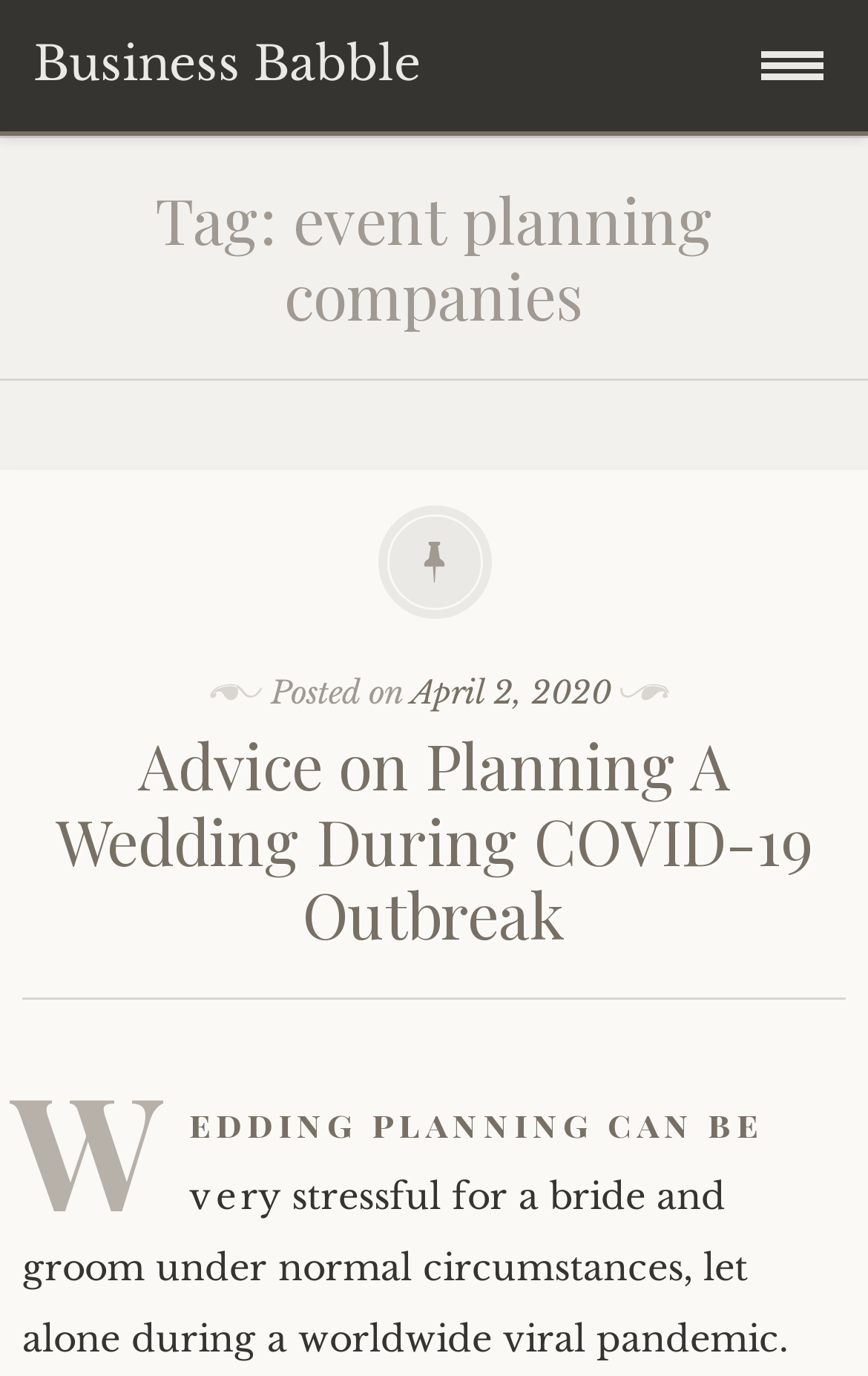Please locate and generate the primary heading on this webpage.

Tag: event planning companies